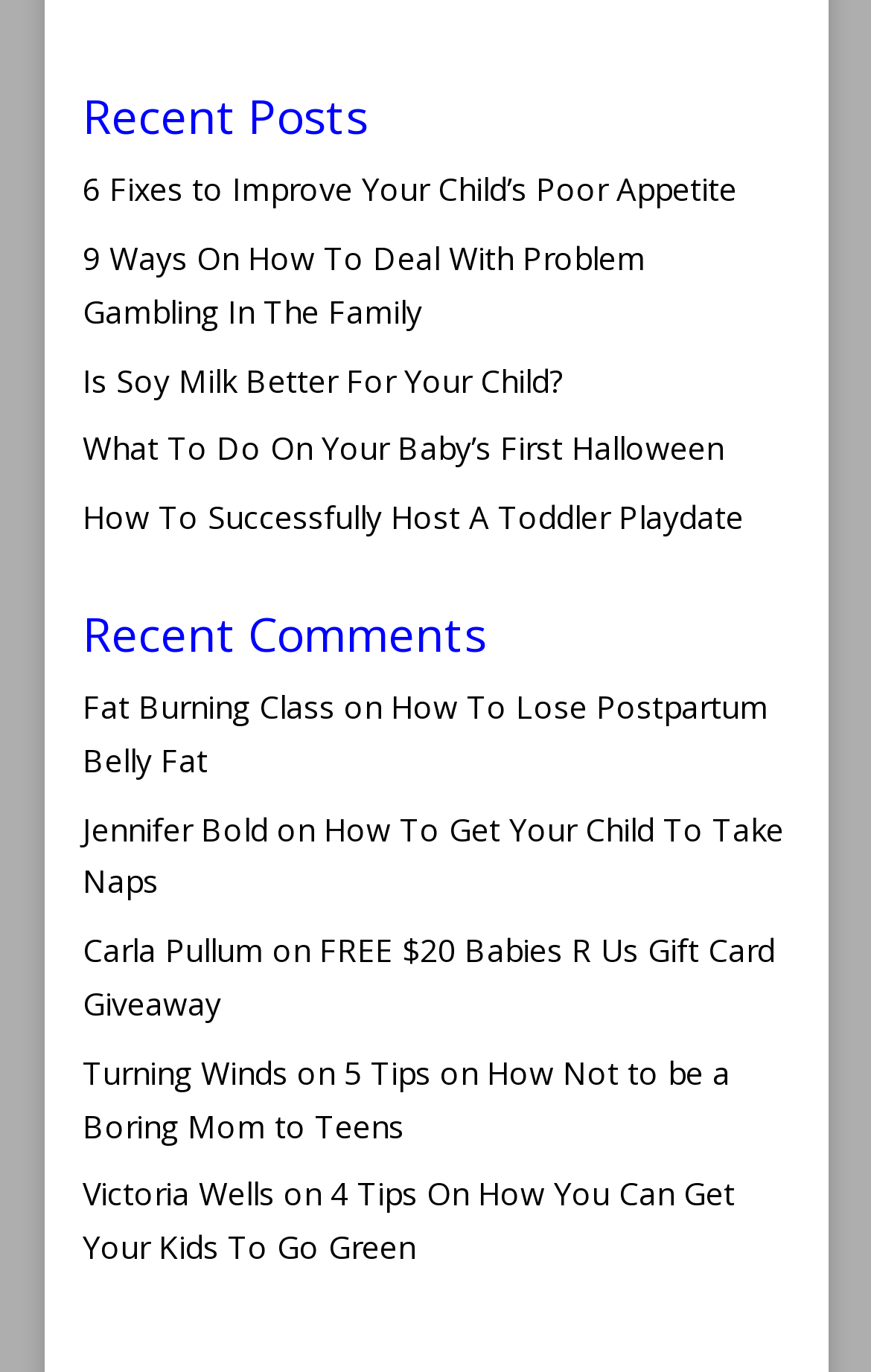What is the topic of the first recent comment?
Based on the image, respond with a single word or phrase.

Fat Burning Class